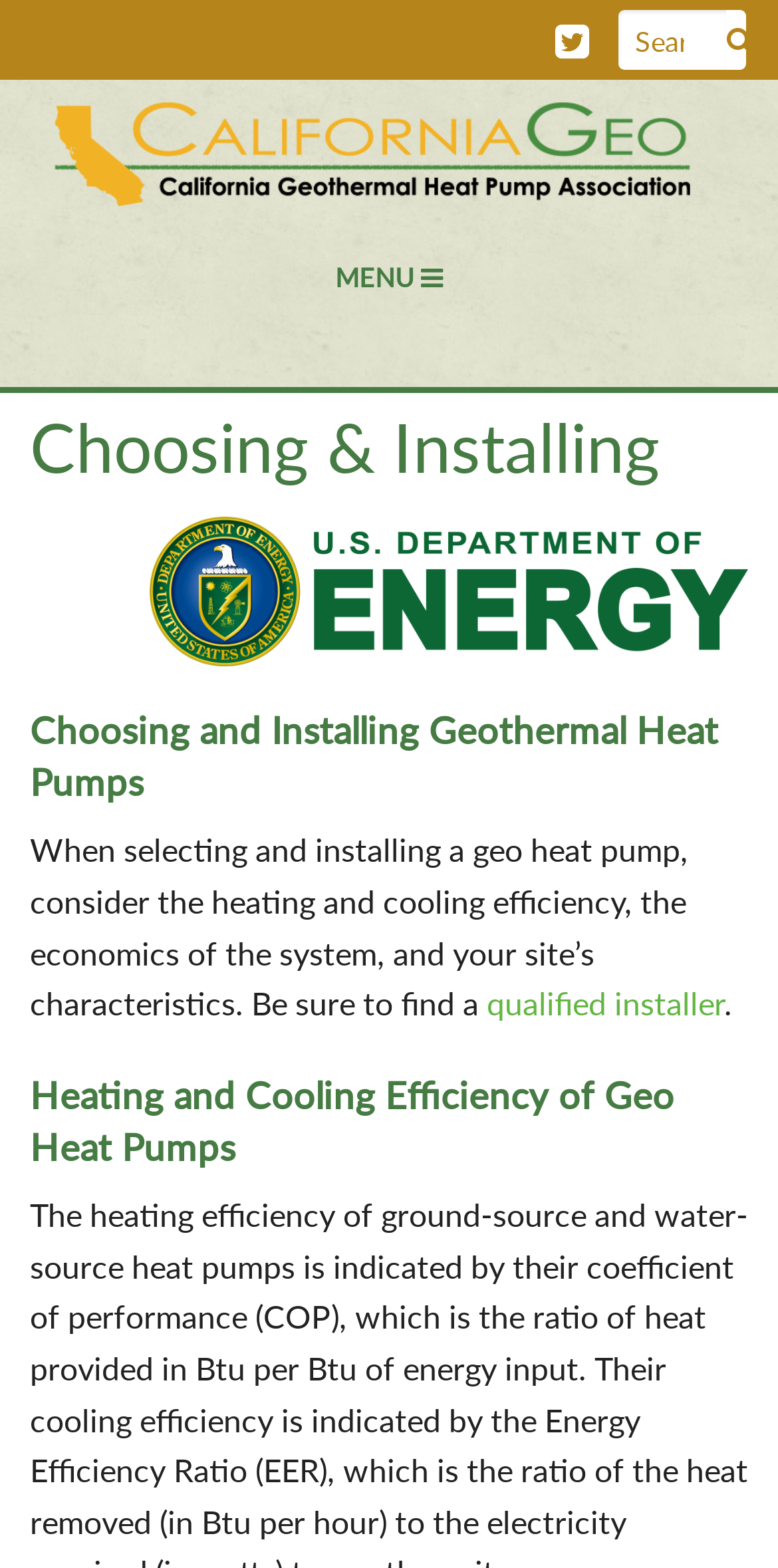What is the logo displayed on the webpage?
Using the visual information, answer the question in a single word or phrase.

DOE logo